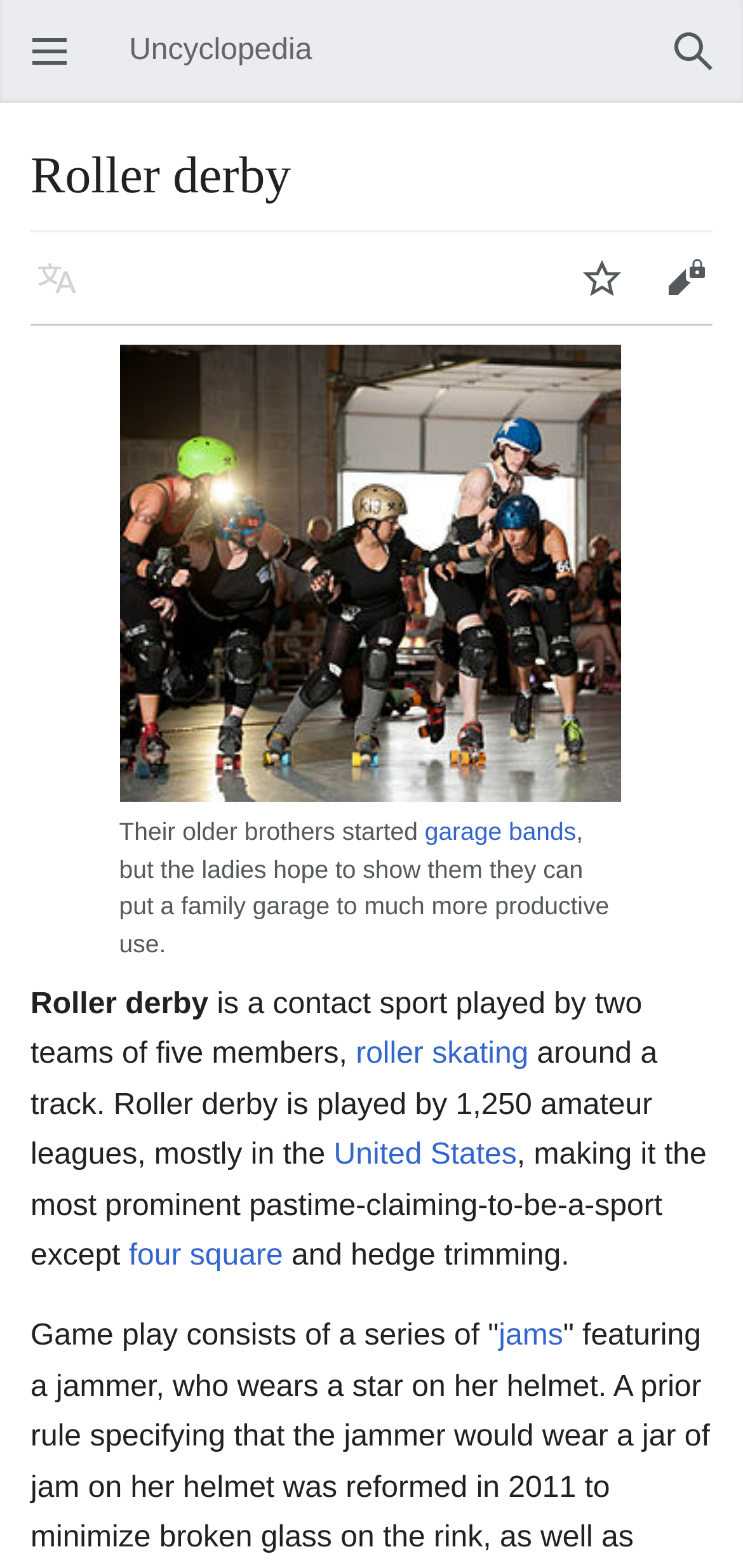What is the primary location of amateur roller derby leagues?
Use the screenshot to answer the question with a single word or phrase.

United States